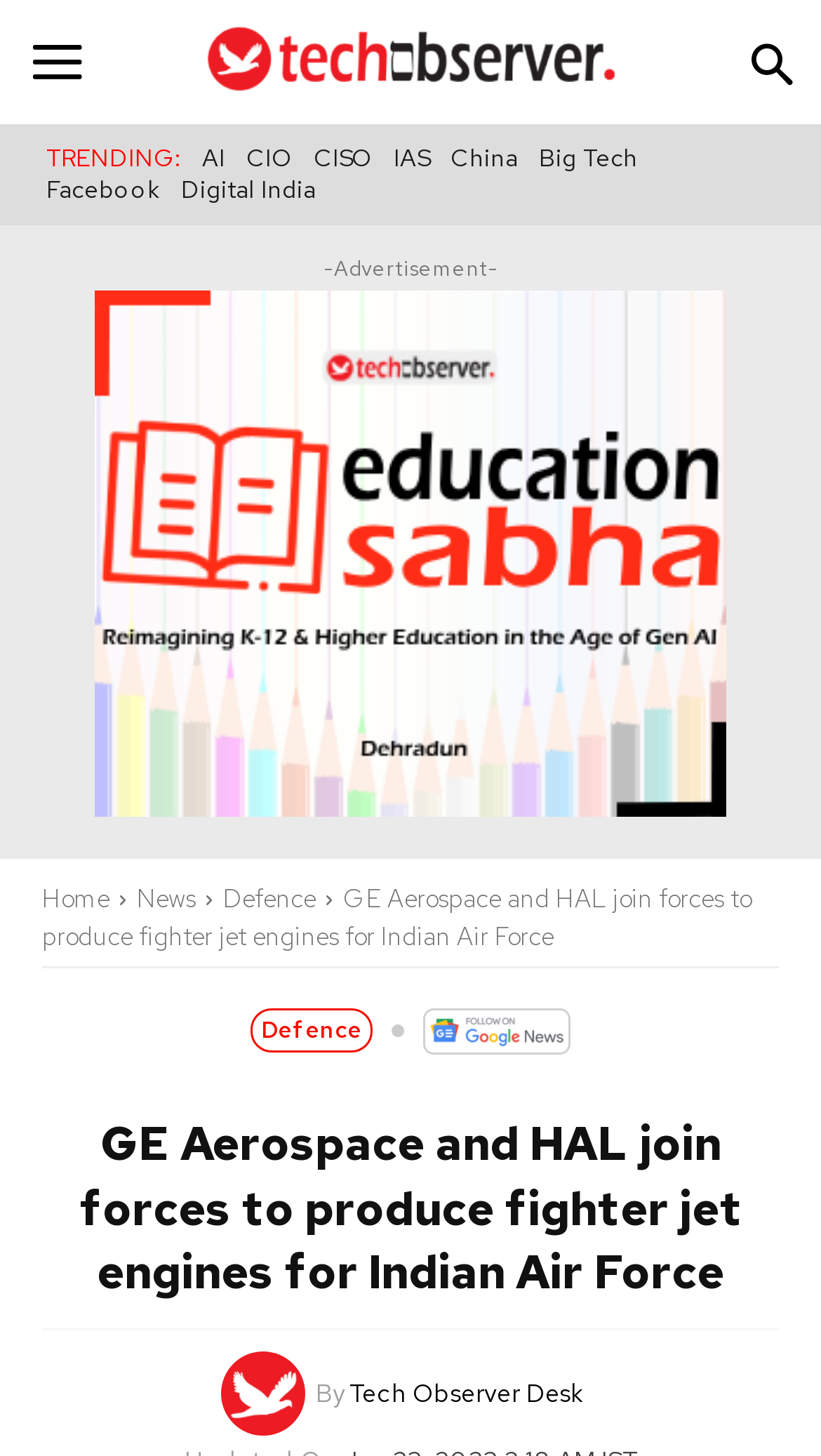What is the purpose of the 'Follow tech observer on google news' link?
Please elaborate on the answer to the question with detailed information.

I found the answer by examining the link with the text 'Follow tech observer on google news', which suggests that clicking on it will allow users to follow Tech Observer on Google News.